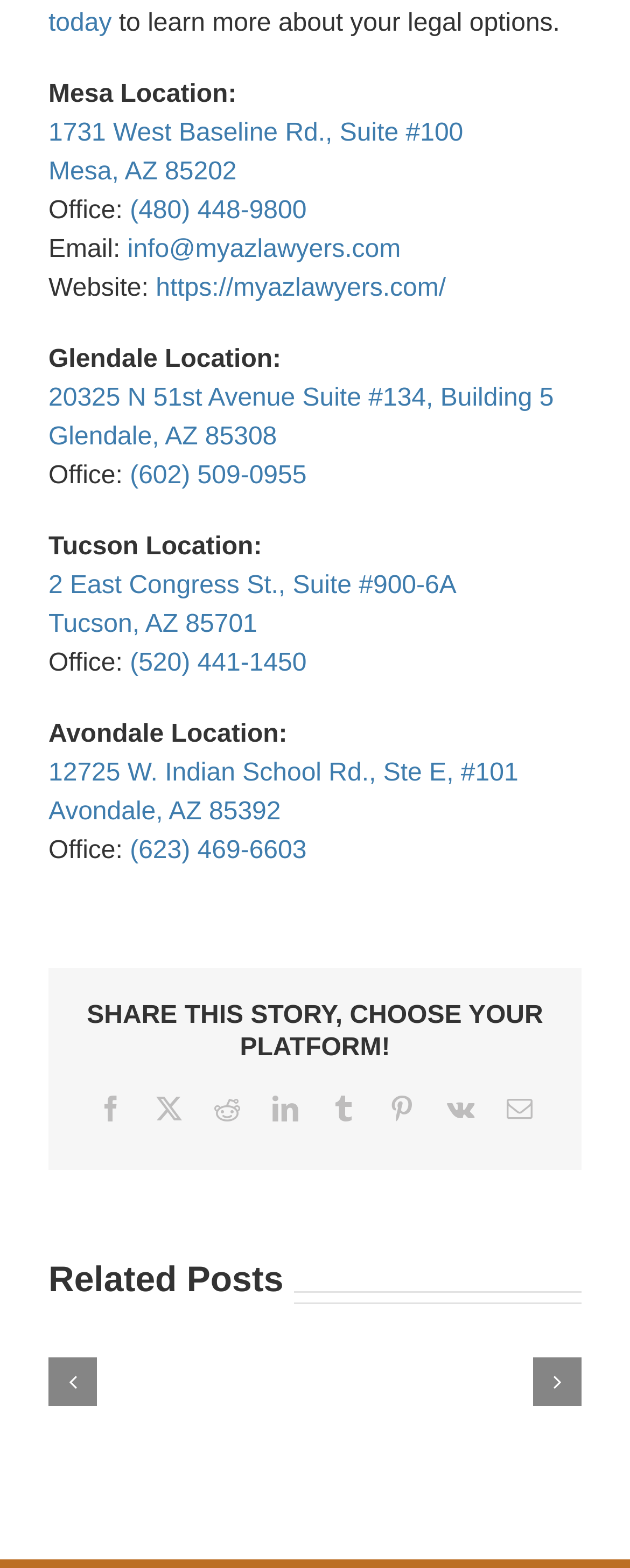Please determine the bounding box coordinates of the element to click on in order to accomplish the following task: "Click the Facebook share button". Ensure the coordinates are four float numbers ranging from 0 to 1, i.e., [left, top, right, bottom].

[0.155, 0.699, 0.196, 0.715]